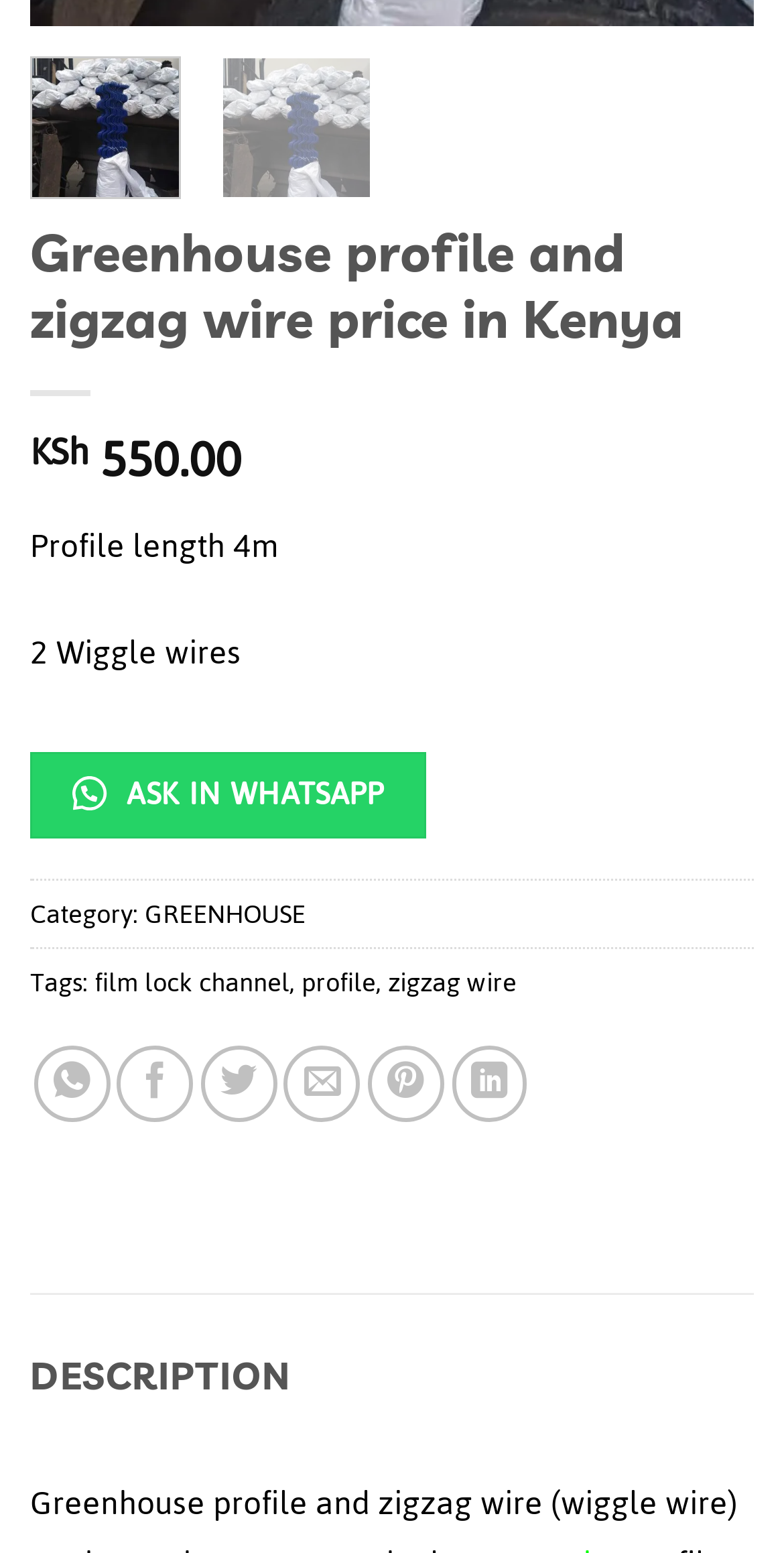Utilize the information from the image to answer the question in detail:
How can I ask about the product?

The option to ask about the product is provided in the section above the description, where it is written 'ASK IN WHATSAPP' with a WhatsApp icon.